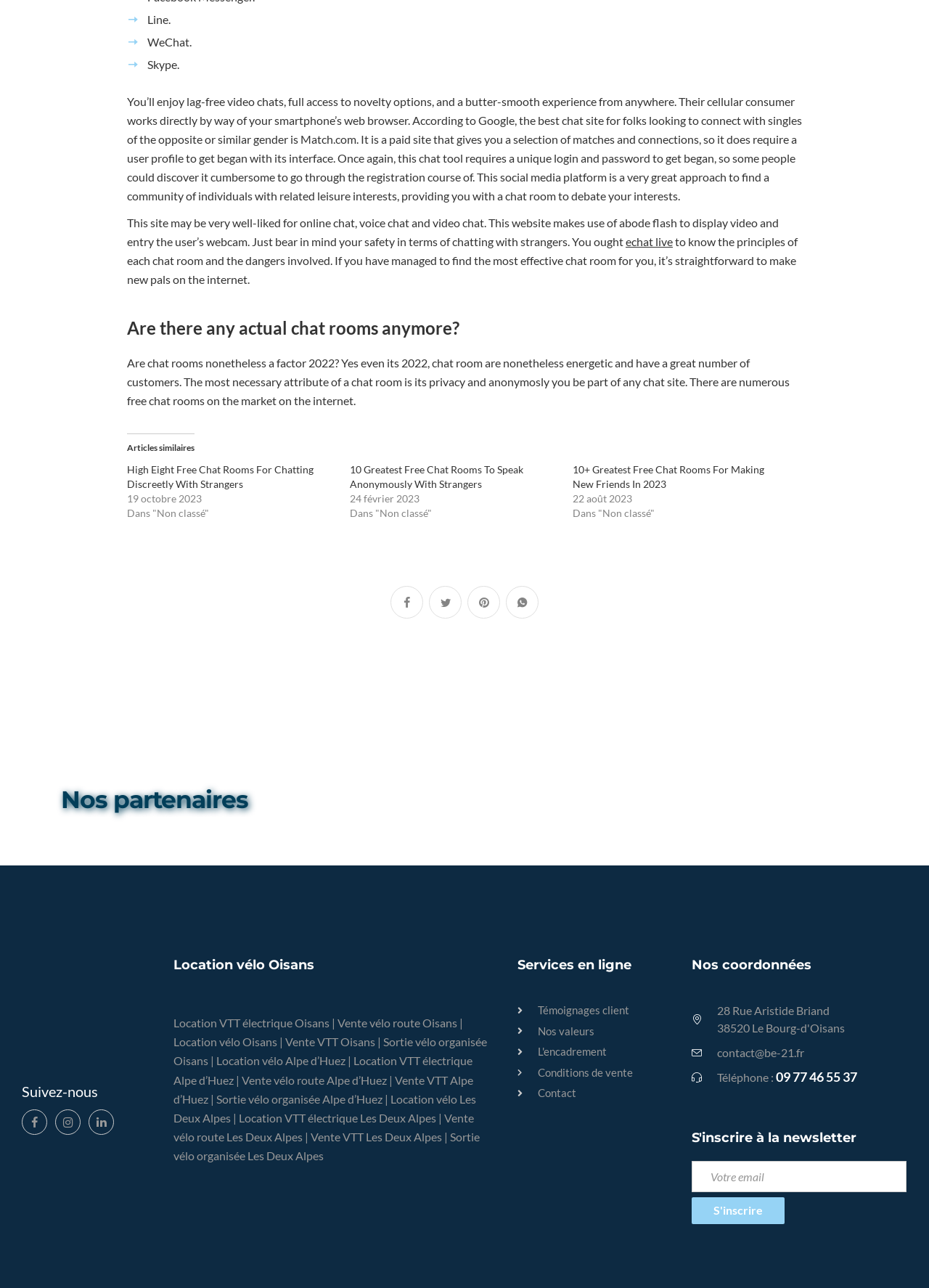Please answer the following query using a single word or phrase: 
What is the warning about when chatting with strangers?

Safety